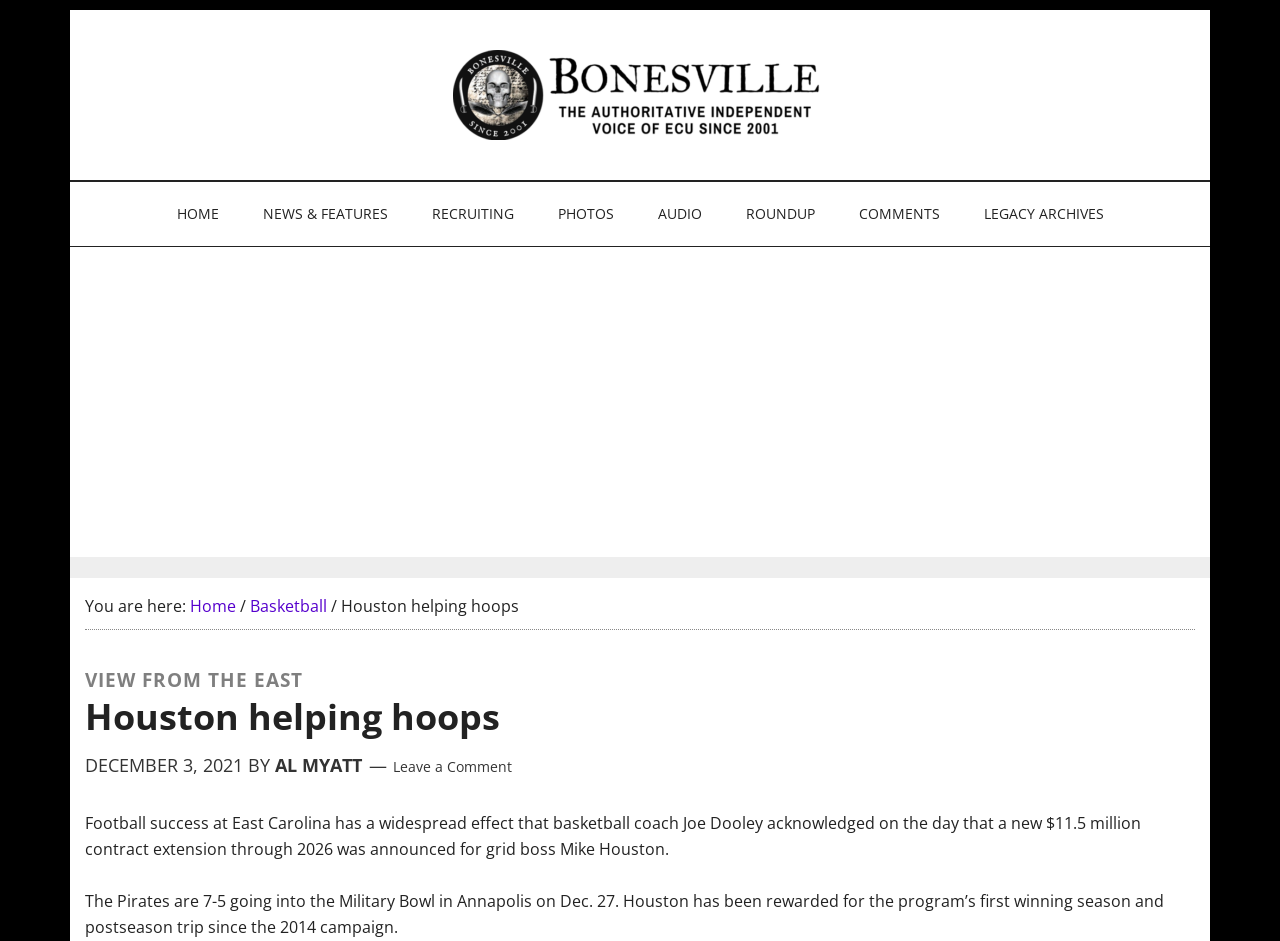Generate a comprehensive description of the webpage content.

The webpage is about an article titled "Houston helping hoops" and appears to be a news article or blog post. At the top, there is a link to "Bonesville: The Authoritative Independent Voice of East Carolina". Below this, there is a navigation menu with 8 links: "HOME", "NEWS & FEATURES", "RECRUITING", "PHOTOS", "AUDIO", "ROUNDUP", "COMMENTS", and "LEGACY ARCHIVES". 

To the right of the navigation menu, there is an advertisement iframe. Below the navigation menu, there is a breadcrumb trail indicating the current page's location, with links to "Home" and "Basketball". The title of the article "Houston helping hoops" is displayed prominently, followed by a header with the same title and a timestamp of "DECEMBER 3, 2021". 

The article's author, "AL MYATT", is credited below the title. The article's content is divided into paragraphs, with the first paragraph discussing the impact of football success on basketball at East Carolina University. The second paragraph mentions the Pirates' 7-5 record and their upcoming Military Bowl game on December 27.